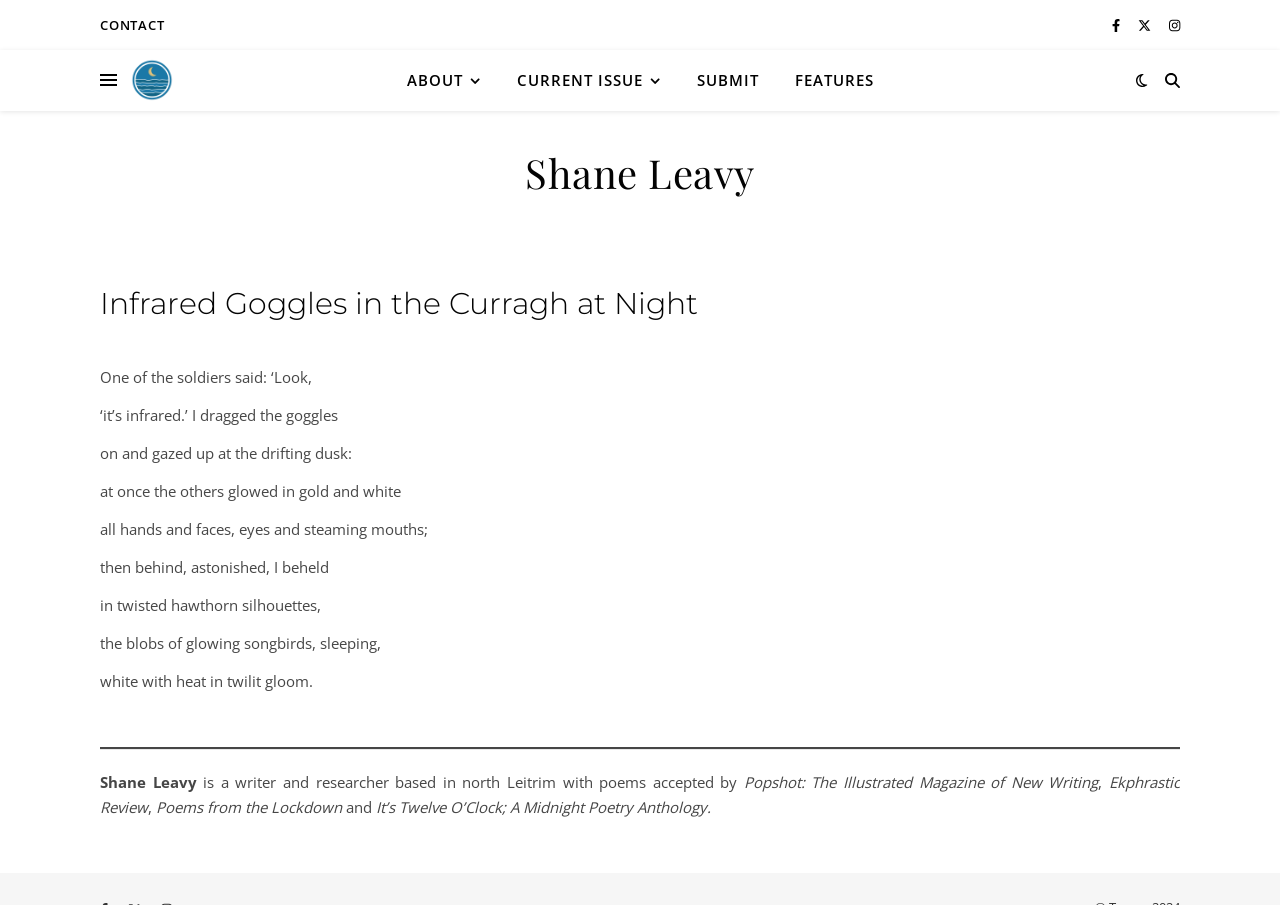From the screenshot, find the bounding box of the UI element matching this description: "Current Issue". Supply the bounding box coordinates in the form [left, top, right, bottom], each a float between 0 and 1.

[0.391, 0.055, 0.529, 0.123]